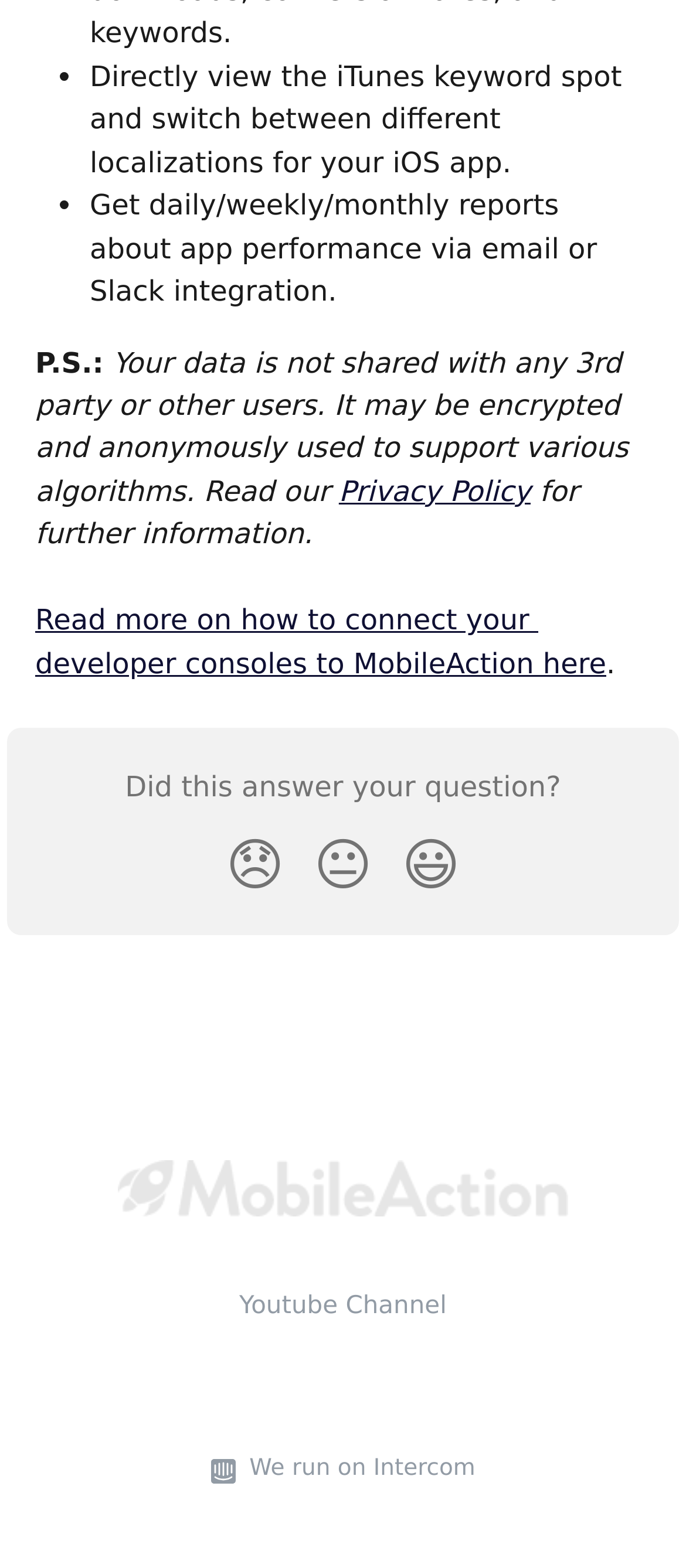What is ensured about user data?
Please give a detailed answer to the question using the information shown in the image.

The webpage explicitly states that user data is not shared with any 3rd party or other users, which implies that the webpage prioritizes user data privacy and security.